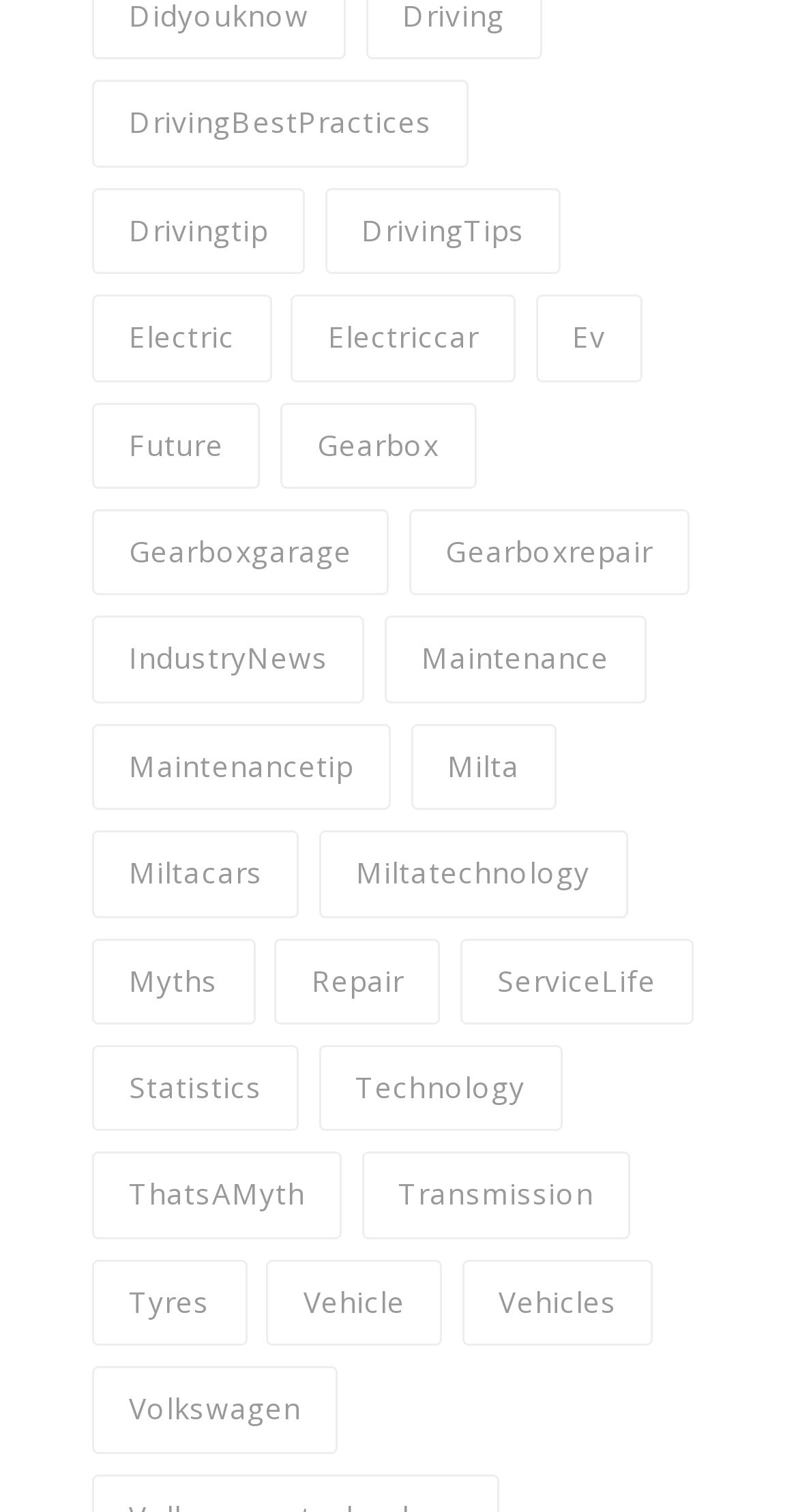Please specify the bounding box coordinates in the format (top-left x, top-left y, bottom-right x, bottom-right y), with values ranging from 0 to 1. Identify the bounding box for the UI component described as follows: technology

[0.399, 0.691, 0.704, 0.748]